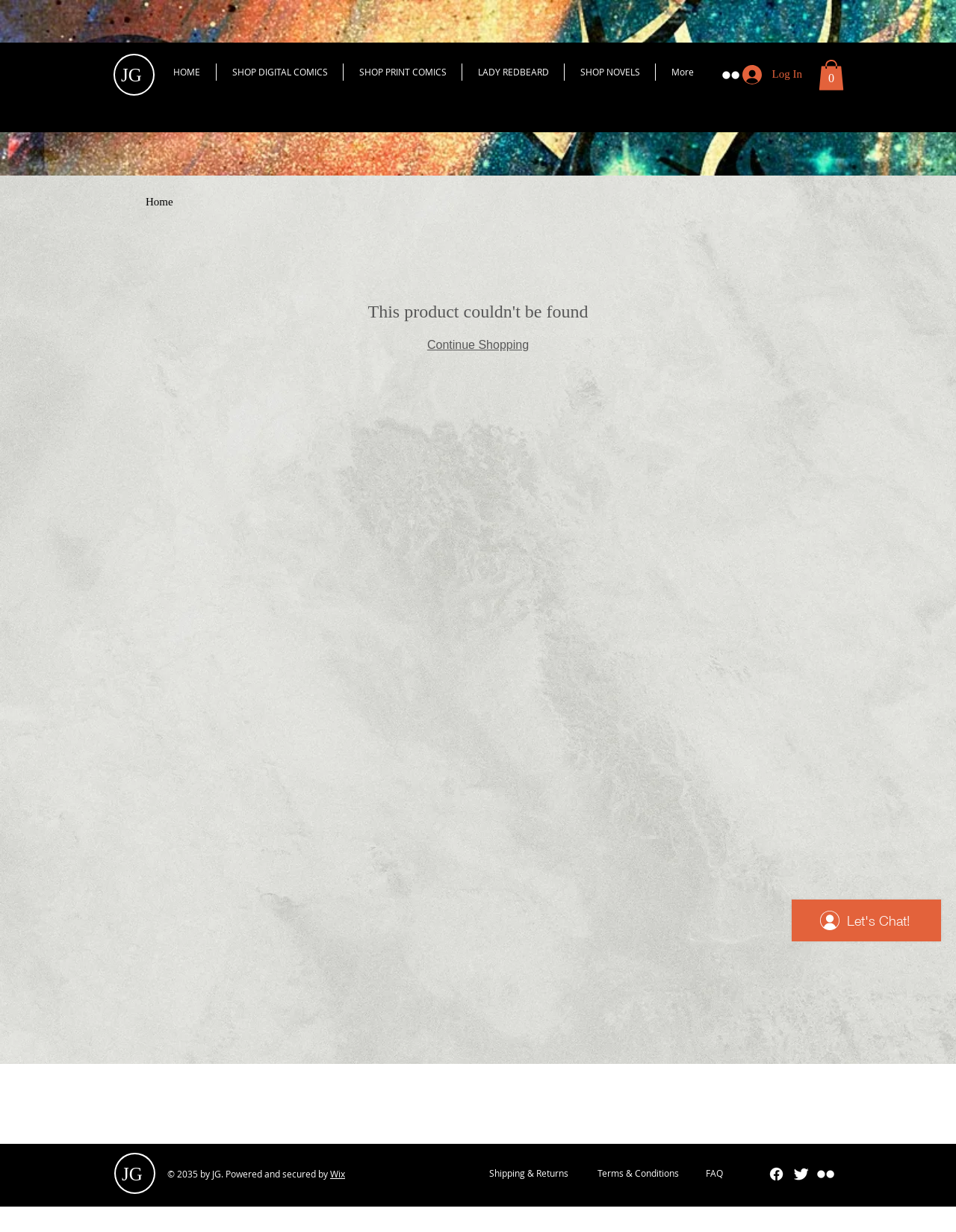Using the details from the image, please elaborate on the following question: What is the name of the website?

The name of the website can be determined by looking at the top-left corner of the webpage, where the logo 'JG' is displayed.